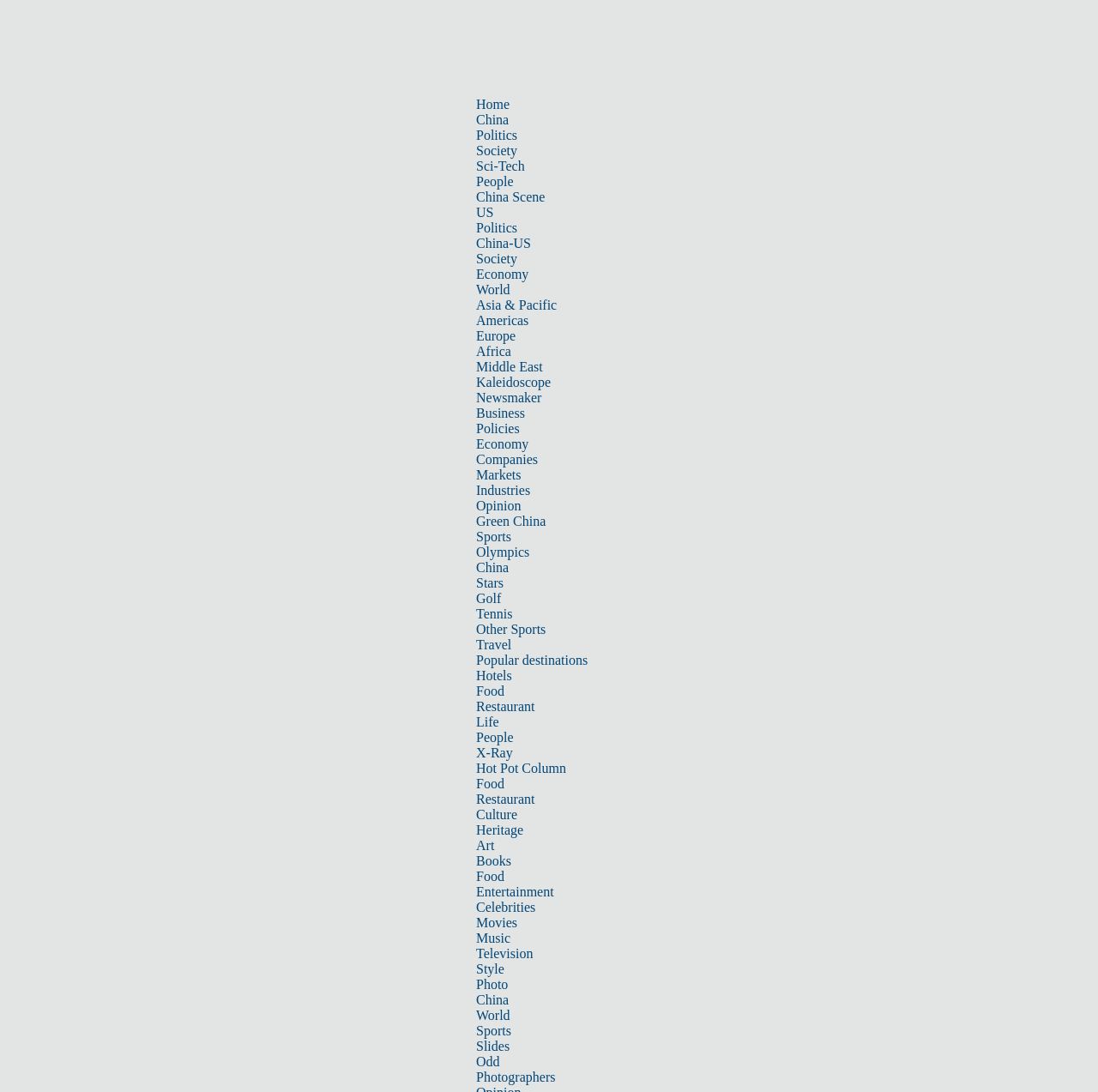What is the position of the 'Sports' link?
Carefully analyze the image and provide a detailed answer to the question.

By analyzing the bounding box coordinates of the link elements, I found that the 'Sports' link is located below the 'Life' link in the main navigation menu. Specifically, the 'Sports' link has a y1 coordinate of 0.485, which is greater than the y1 coordinate of the 'Life' link.